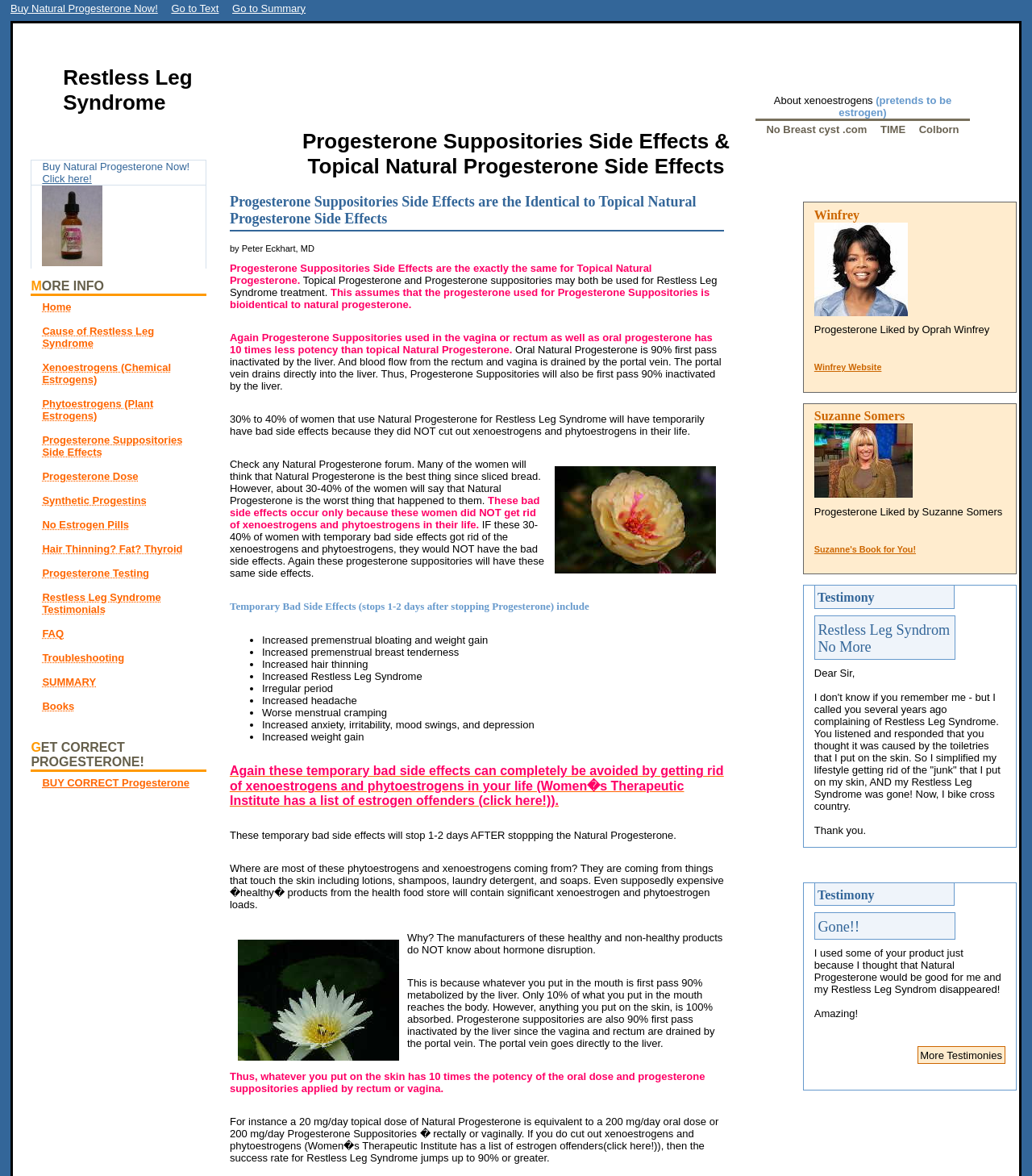Answer the question below with a single word or a brief phrase: 
What can cause temporary bad side effects of progesterone?

Not getting rid of xenoestrogens and phytoestrogens